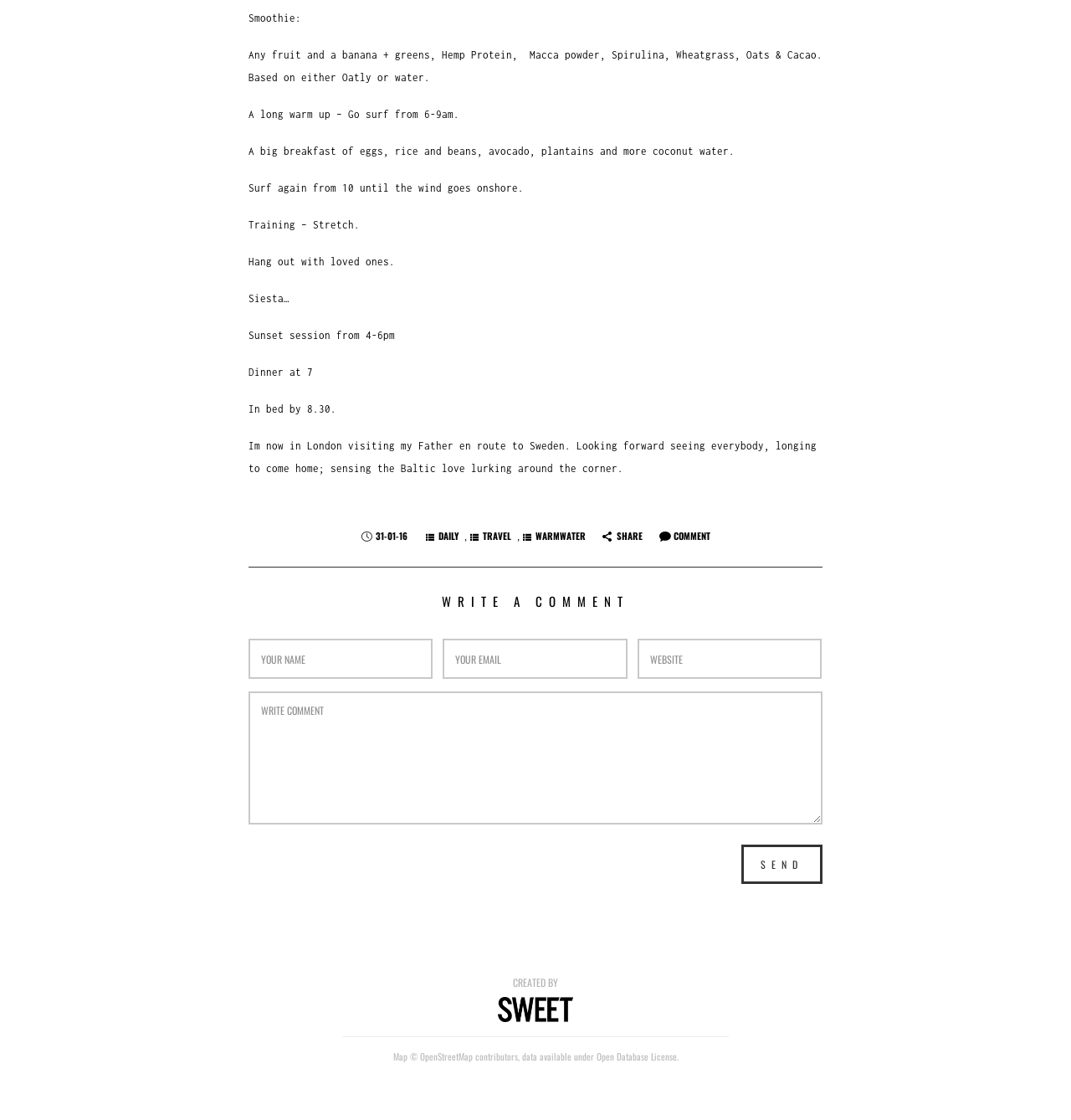Based on the element description TRAVEL, identify the bounding box coordinates for the UI element. The coordinates should be in the format (top-left x, top-left y, bottom-right x, bottom-right y) and within the 0 to 1 range.

[0.437, 0.475, 0.477, 0.483]